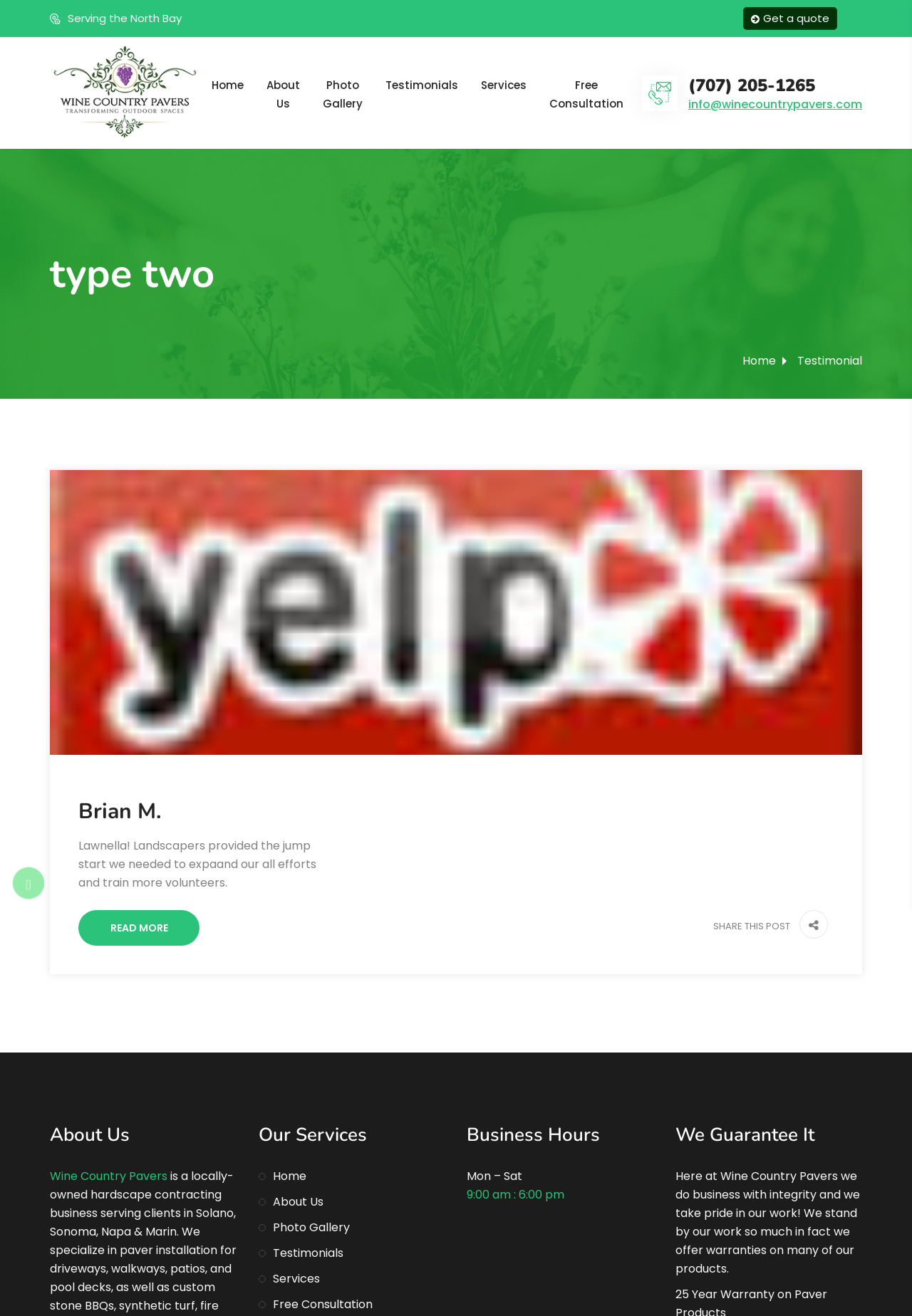What is the phone number?
Look at the screenshot and provide an in-depth answer.

The phone number is obtained from the heading element '(707) 205-1265' which is also a link, indicating that it is a clickable phone number.